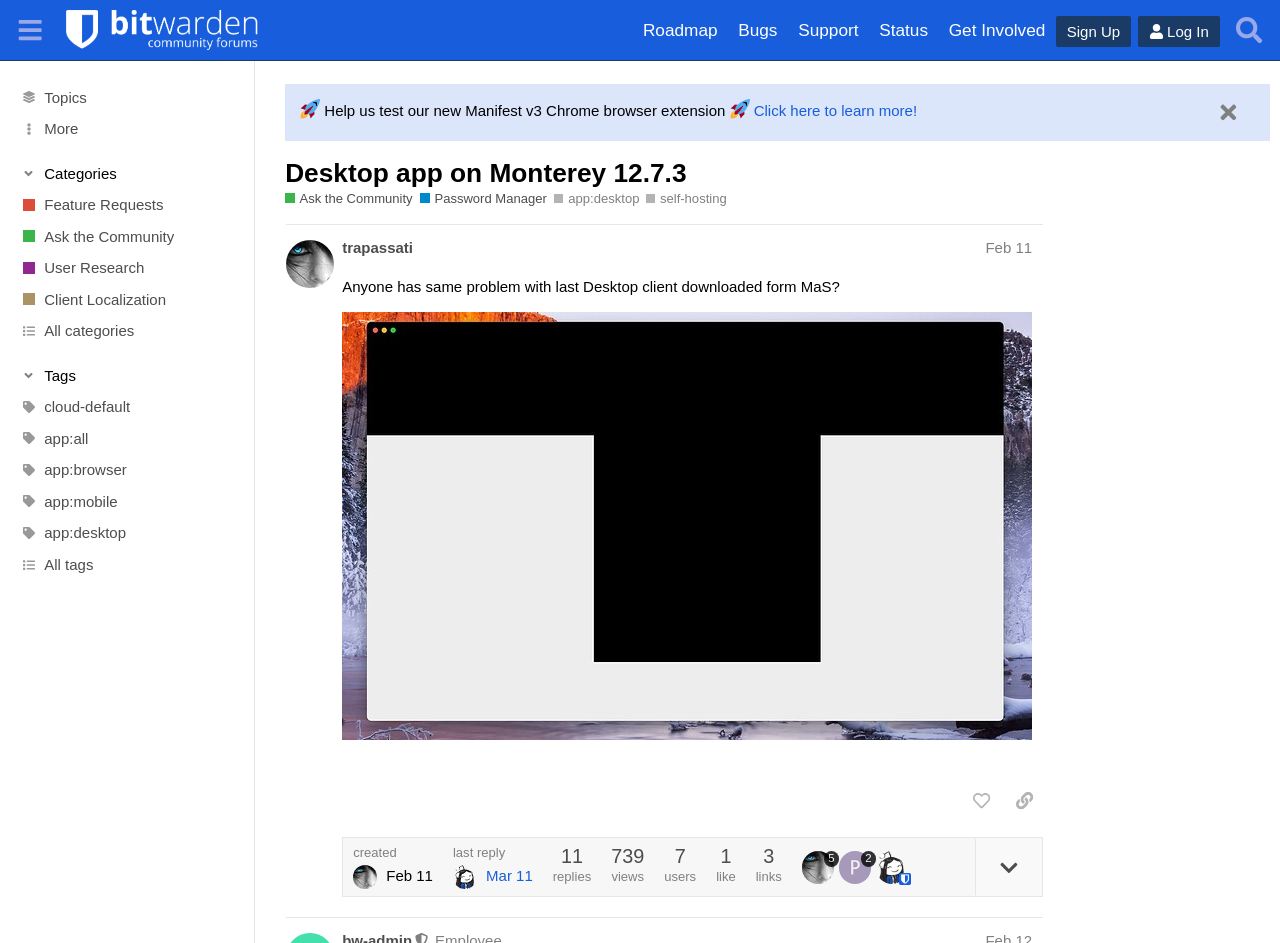Locate the bounding box of the UI element described by: "Ask the Community" in the given webpage screenshot.

[0.0, 0.234, 0.199, 0.267]